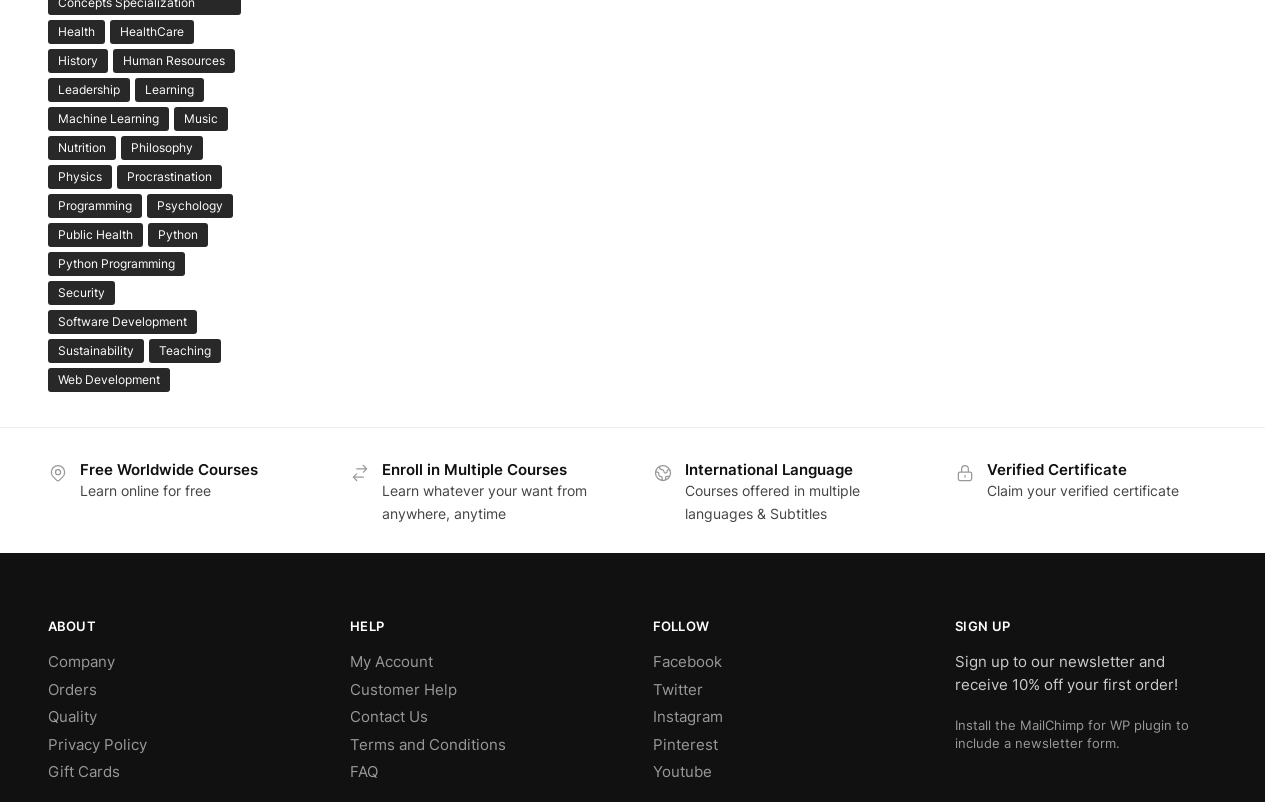Provide a one-word or short-phrase answer to the question:
How many products are available under the 'Machine Learning' category?

16